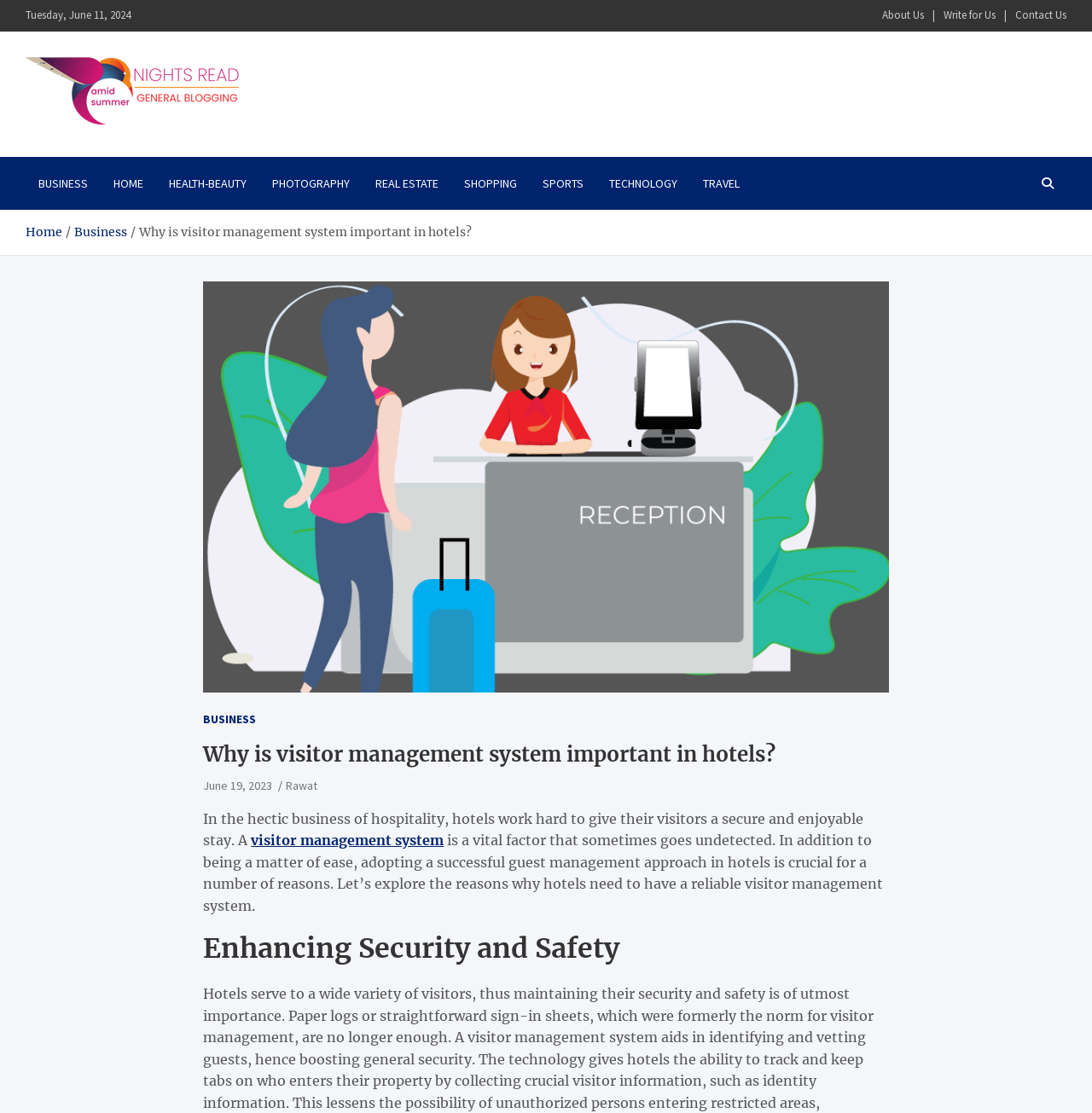What is the purpose of a visitor management system in hotels?
Based on the image, give a one-word or short phrase answer.

security and safety